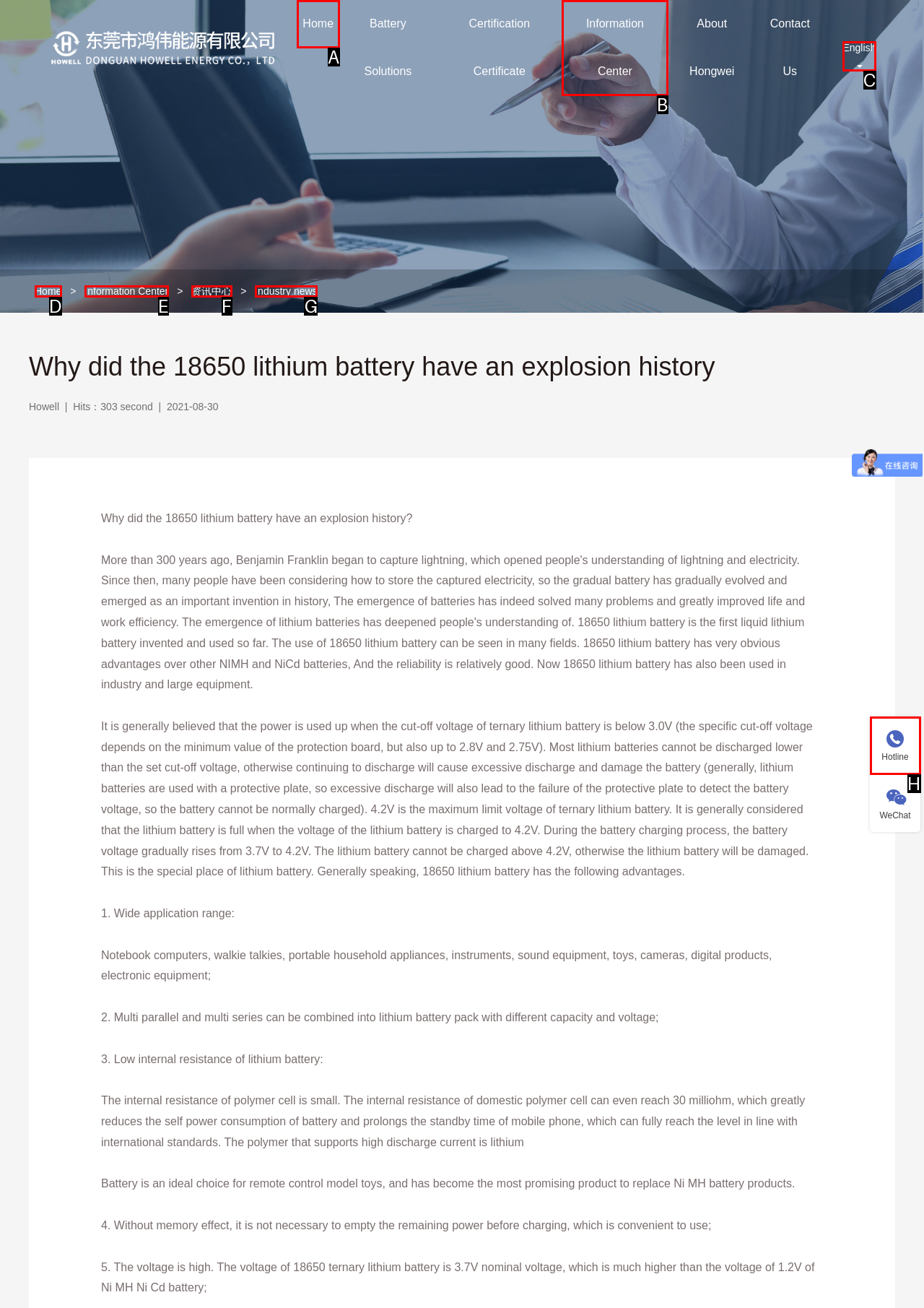For the task: Click the 'Information Center' link, identify the HTML element to click.
Provide the letter corresponding to the right choice from the given options.

B